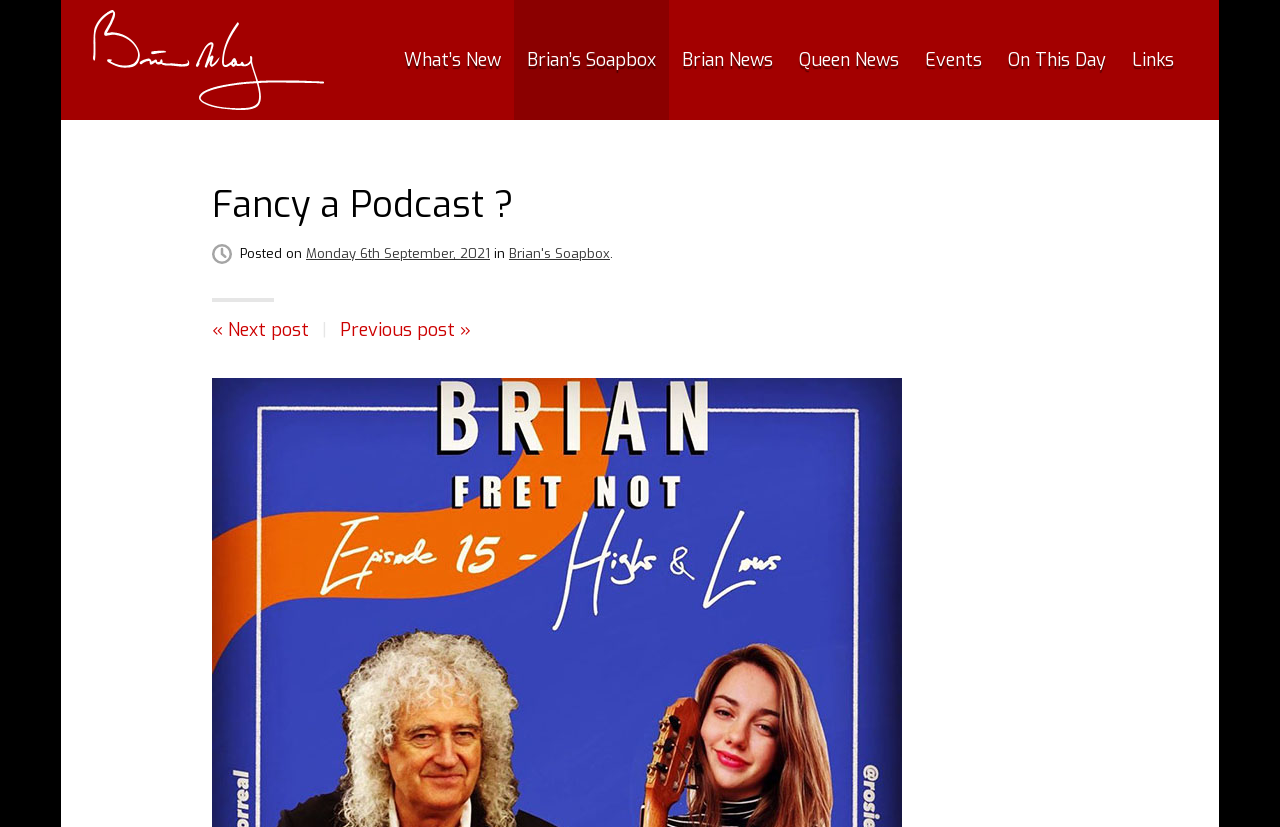Find the bounding box coordinates of the element I should click to carry out the following instruction: "check the latest post".

[0.166, 0.222, 0.834, 0.273]